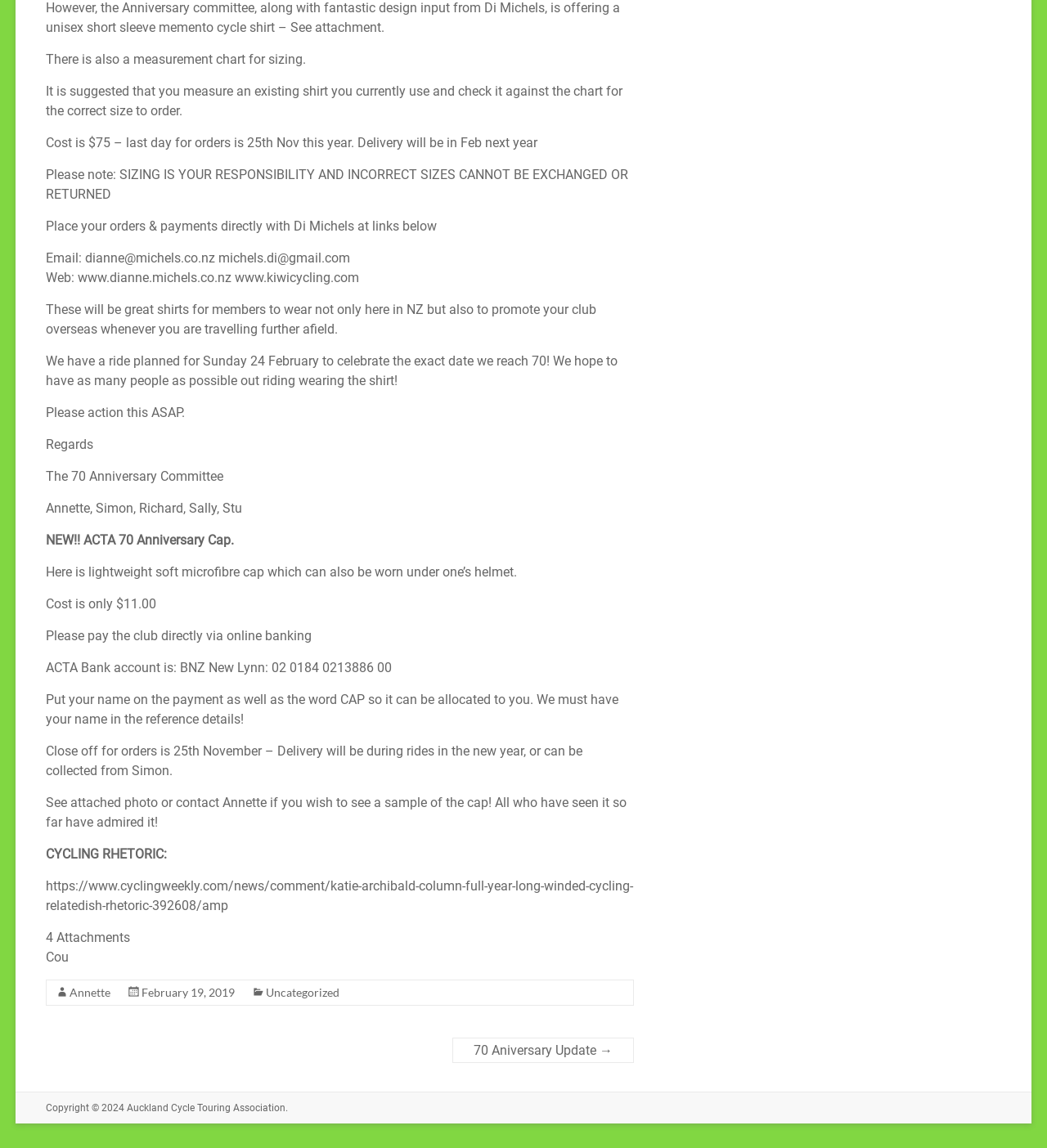Given the element description: "Auckland Cycle Touring Association.", predict the bounding box coordinates of the UI element it refers to, using four float numbers between 0 and 1, i.e., [left, top, right, bottom].

[0.121, 0.96, 0.275, 0.97]